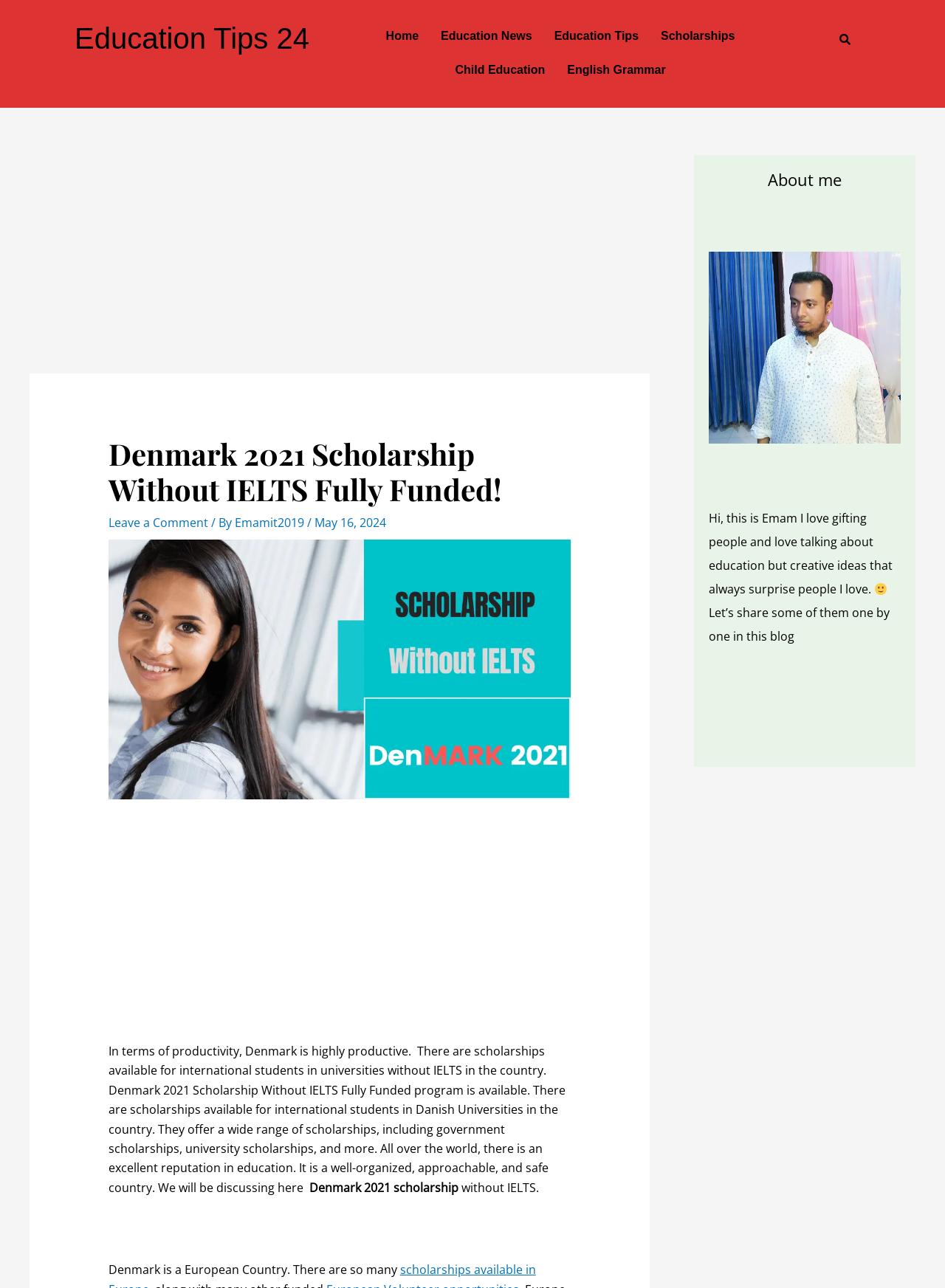What is the country mentioned in the webpage?
Provide an in-depth and detailed answer to the question.

The webpage mentions 'Denmark 2021 Scholarship Without IELTS Fully Funded' in the heading and also describes Denmark as a highly productive country, indicating that Denmark is the country being referred to.